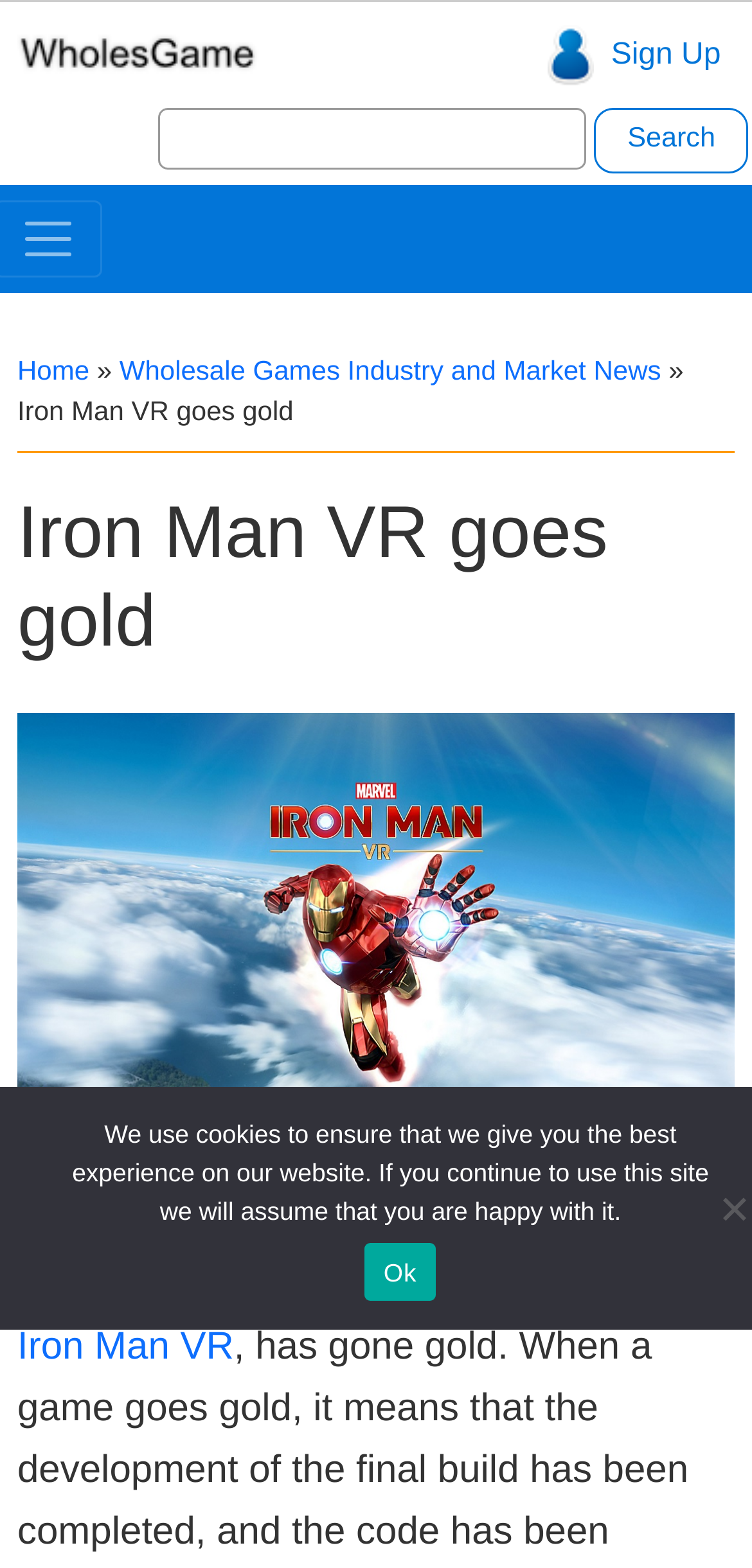Please locate the UI element described by "parent_node: Search for: value="Search"" and provide its bounding box coordinates.

[0.791, 0.069, 0.995, 0.111]